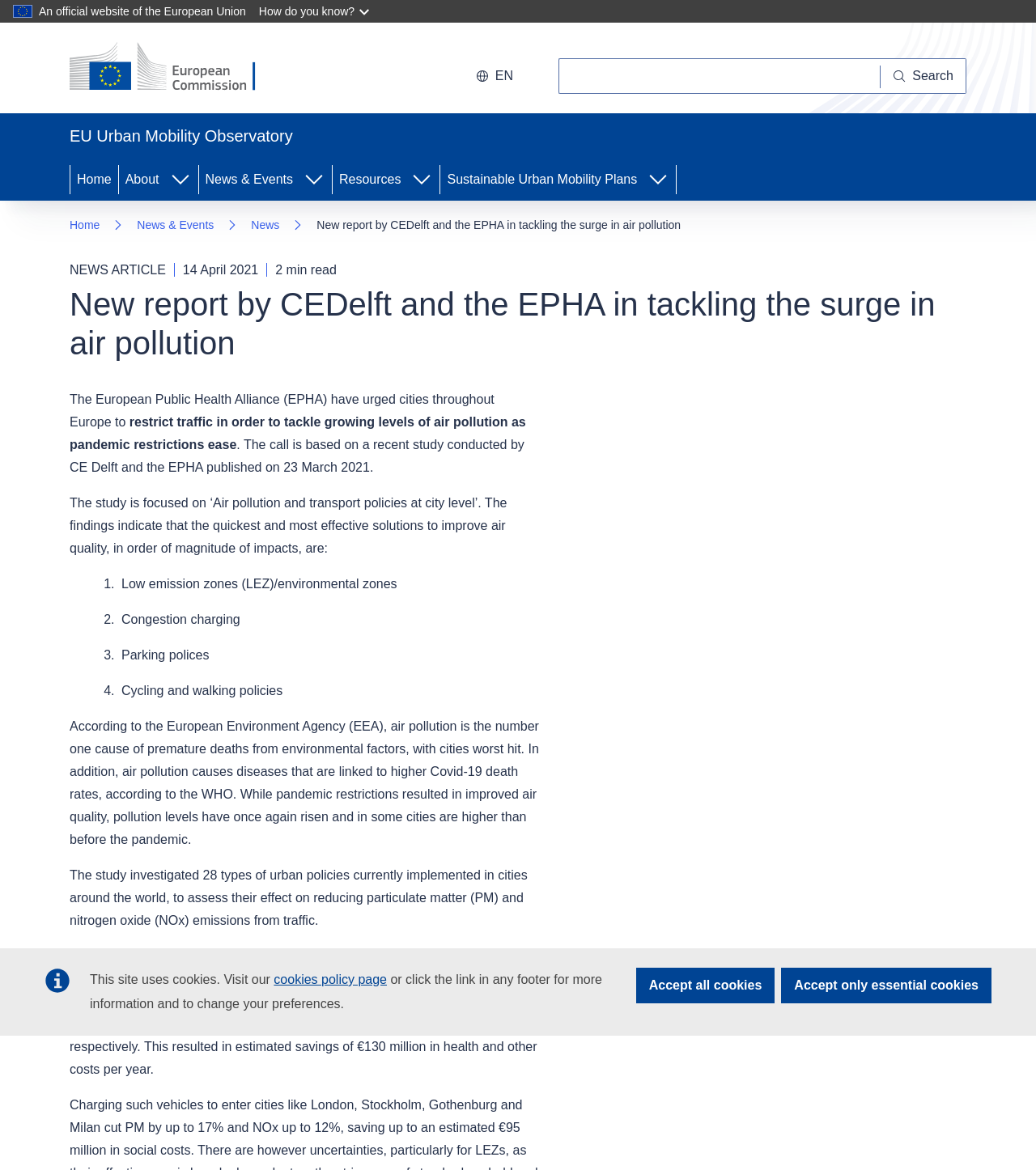Look at the image and write a detailed answer to the question: 
What is the name of the organization that urged cities to restrict traffic?

The European Public Health Alliance (EPHA) is the organization that urged cities throughout Europe to restrict traffic in order to tackle growing levels of air pollution as pandemic restrictions ease, as stated in the article.